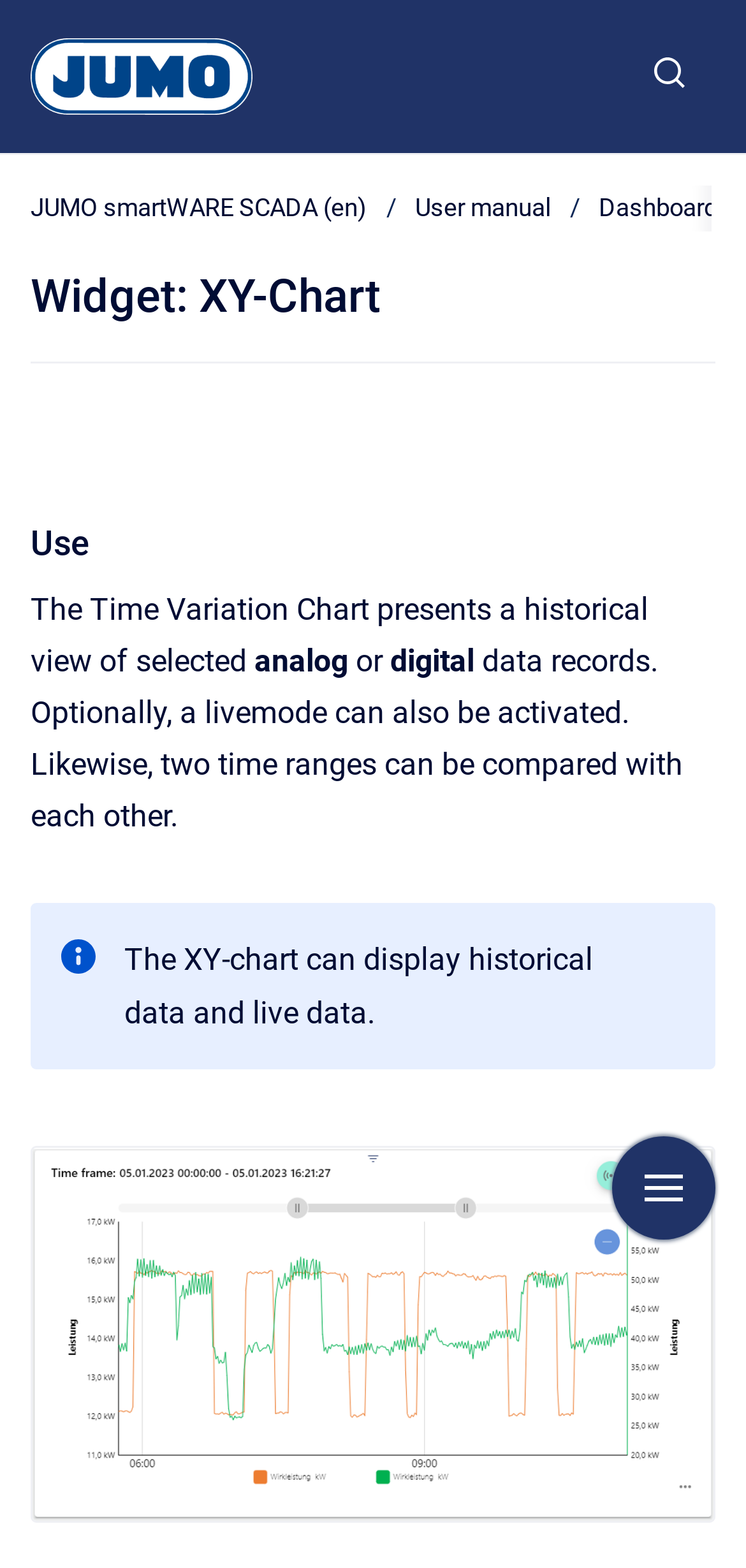Elaborate on the webpage's design and content in a detailed caption.

The webpage is a data visualization tool, specifically a XY-Chart, that presents a historical view of selected analog or digital data records. At the top left corner, there is a link to go to the homepage. Next to it, on the top right corner, is a button to show the search form. 

Below the top navigation bar, there is a breadcrumb navigation menu that contains three links: "JUMO smartWARE SCADA (en)", "User manual", and "Dashboard". 

The main content area is divided into two sections. The top section has a header with the title "Widget: XY-Chart" and a horizontal separator below it. The title "Use" is followed by a paragraph of text that explains the functionality of the XY-Chart, including the ability to display historical and live data, and compare two time ranges.

Below the text, there is a note section with the title "Information" that provides additional details about the XY-chart. The note section contains a text that explains the chart's capabilities.

The bottom section of the main content area is occupied by a large figure, which is an image that can be opened in full screen. There is a button at the bottom right corner to show the navigation menu.

Overall, the webpage is focused on presenting data visualization and providing information about the XY-Chart's features and capabilities.